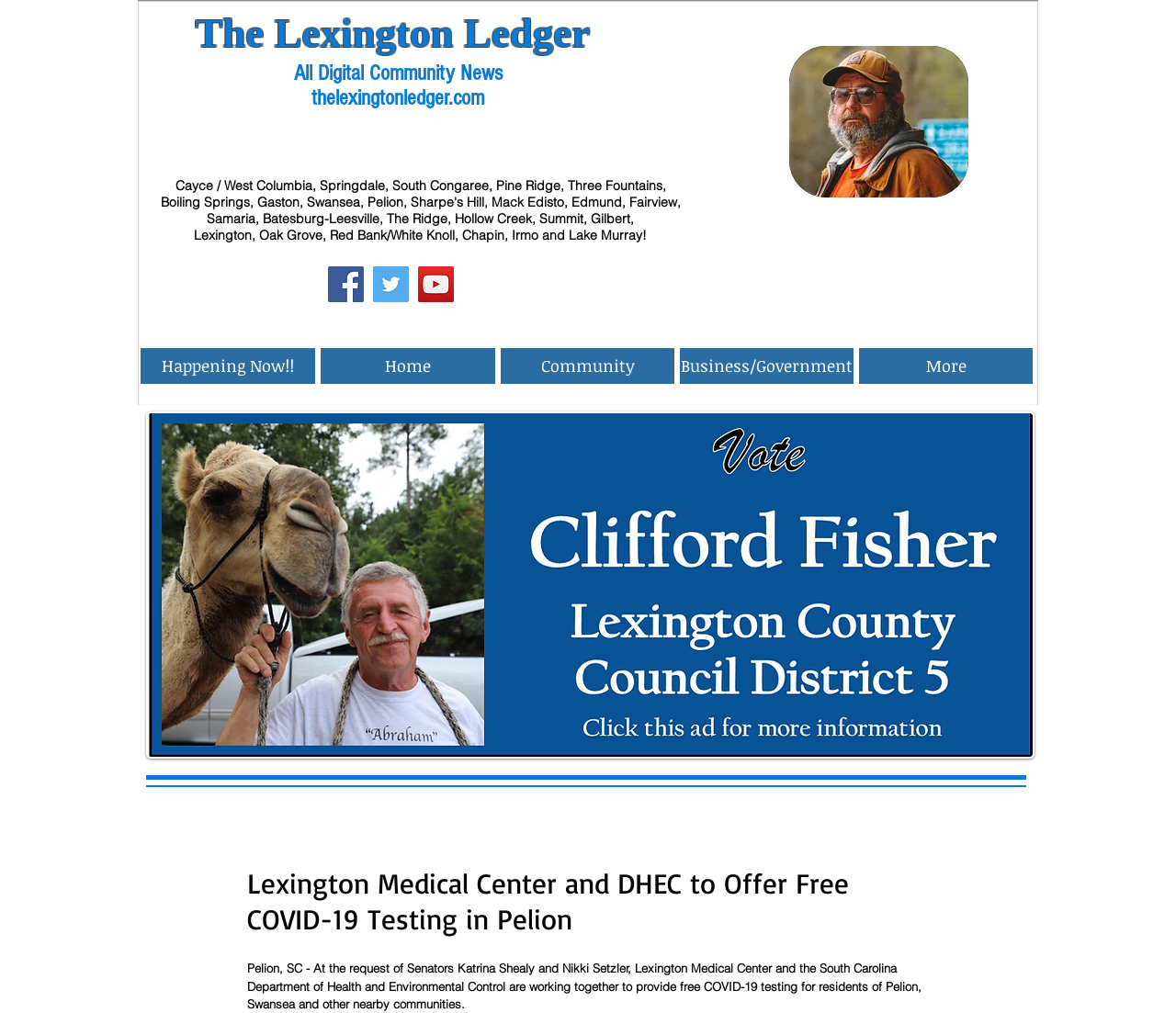Identify and provide the main heading of the webpage.

 The Lexington Ledger